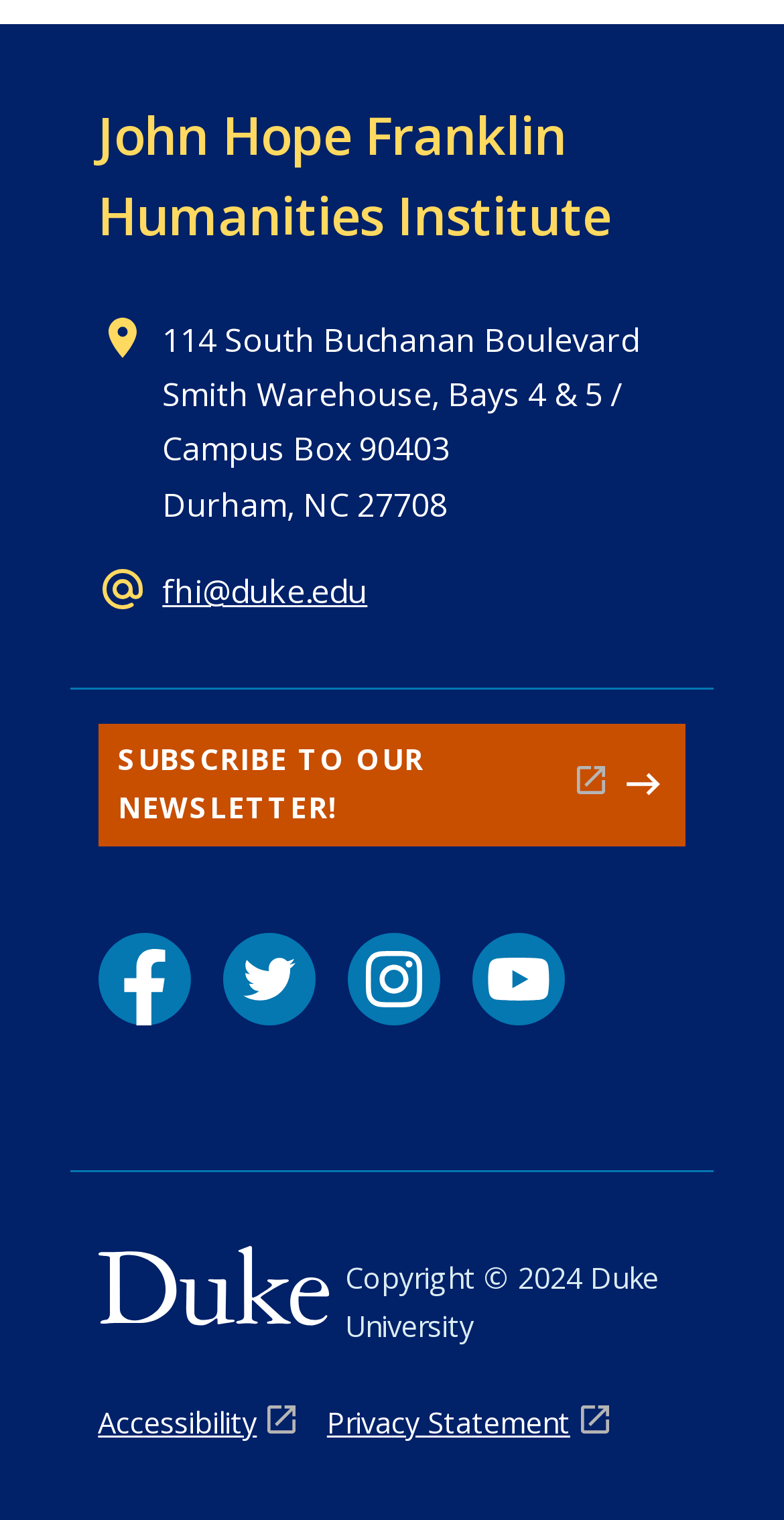What is the copyright year of the webpage?
Provide a detailed answer to the question, using the image to inform your response.

The copyright year of the webpage can be found in the static text element at the bottom of the page, which contains the text 'Copyright © 2024'.